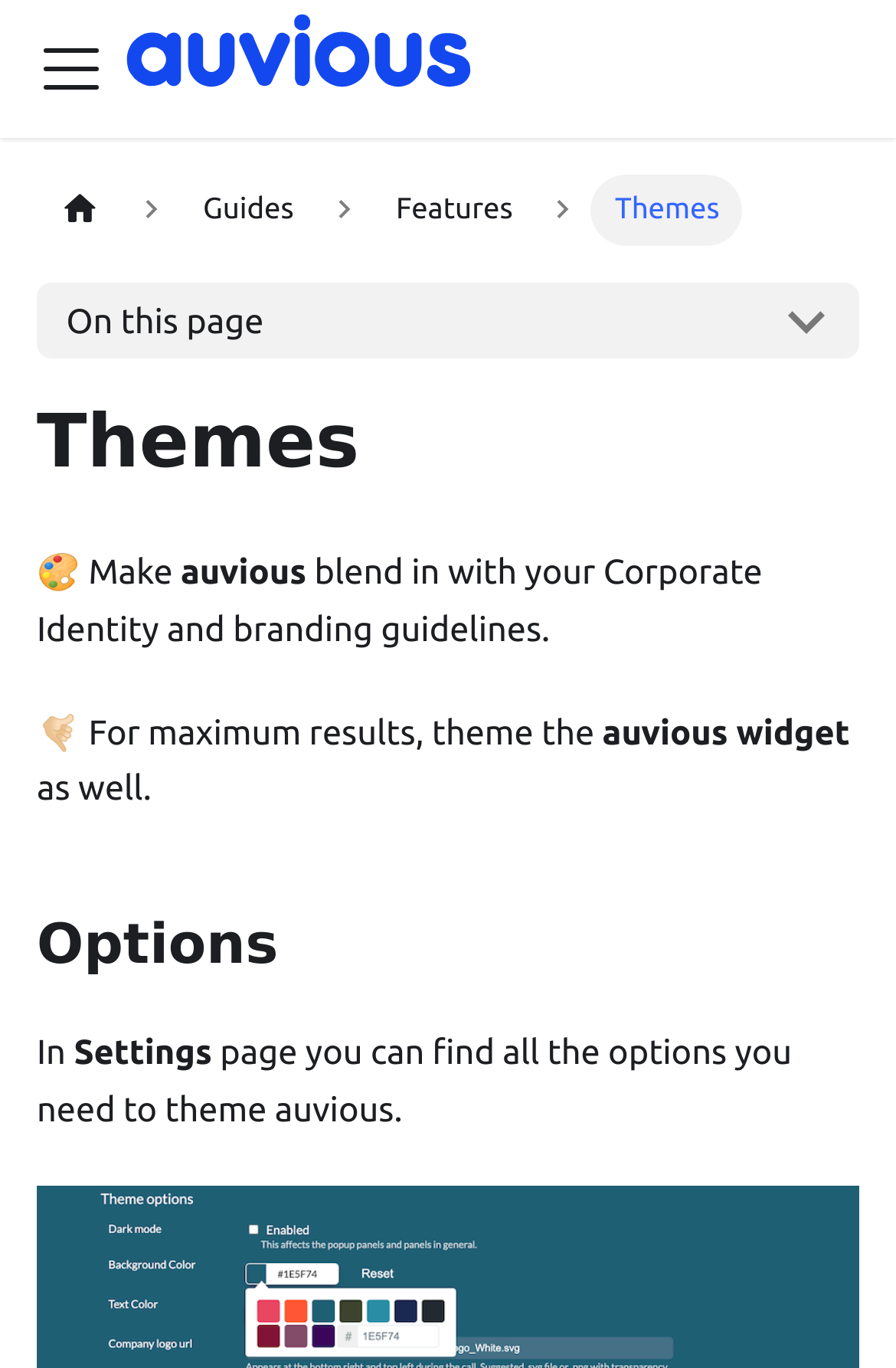From the element description aria-label="Home page", predict the bounding box coordinates of the UI element. The coordinates must be specified in the format (top-left x, top-left y, bottom-right x, bottom-right y) and should be within the 0 to 1 range.

[0.041, 0.128, 0.139, 0.18]